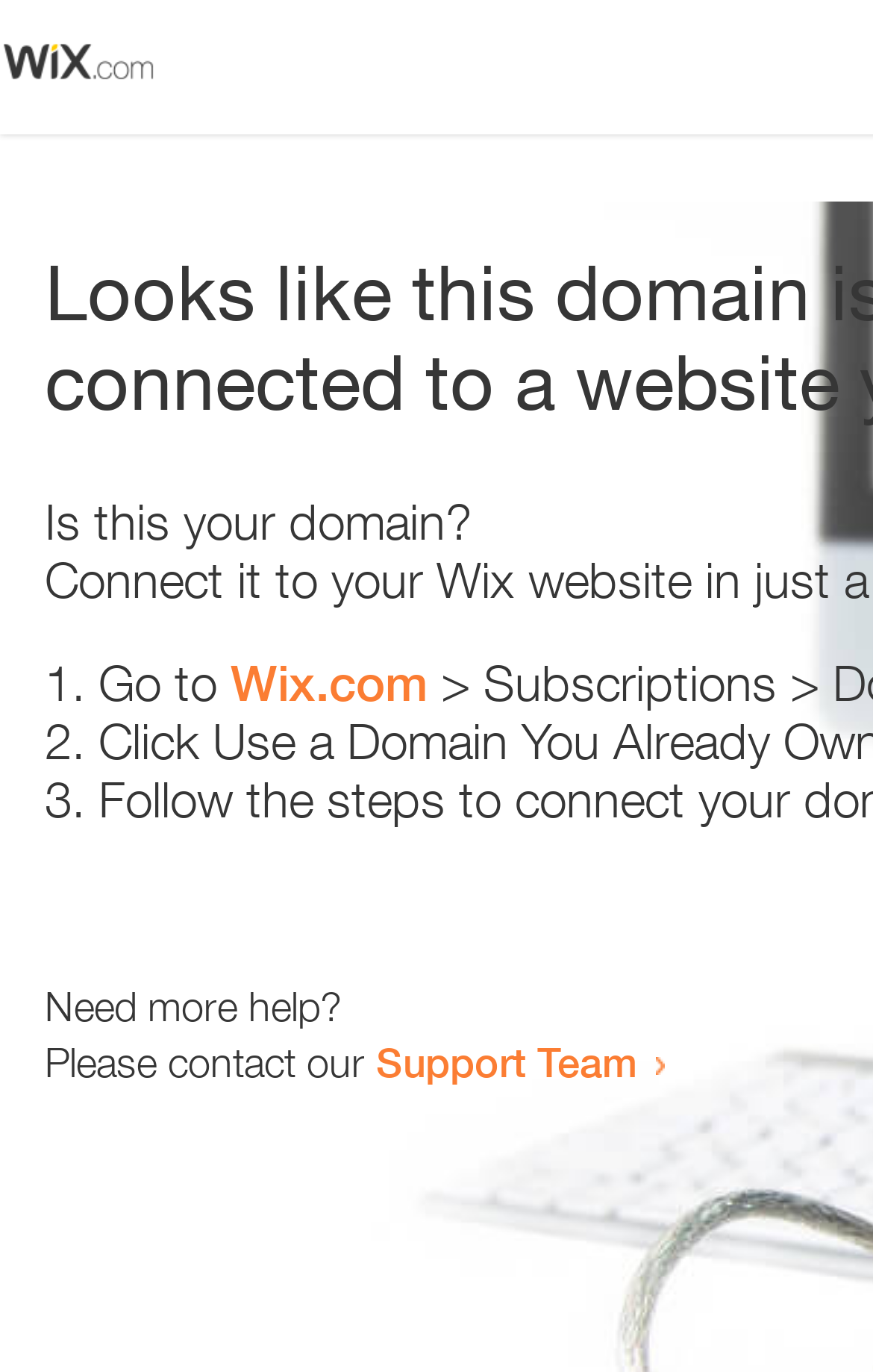Describe all the visual and textual components of the webpage comprehensively.

The webpage appears to be an error page, with a small image at the top left corner. Below the image, there is a question "Is this your domain?" in a prominent position. 

To the right of the question, there is a numbered list with three items. The first item starts with "1." and suggests going to "Wix.com". The second item starts with "2." and the third item starts with "3.", but their contents are not specified. 

At the bottom of the page, there is a section that offers help. It starts with the question "Need more help?" and then provides a contact option, "Please contact our Support Team", which is a clickable link.